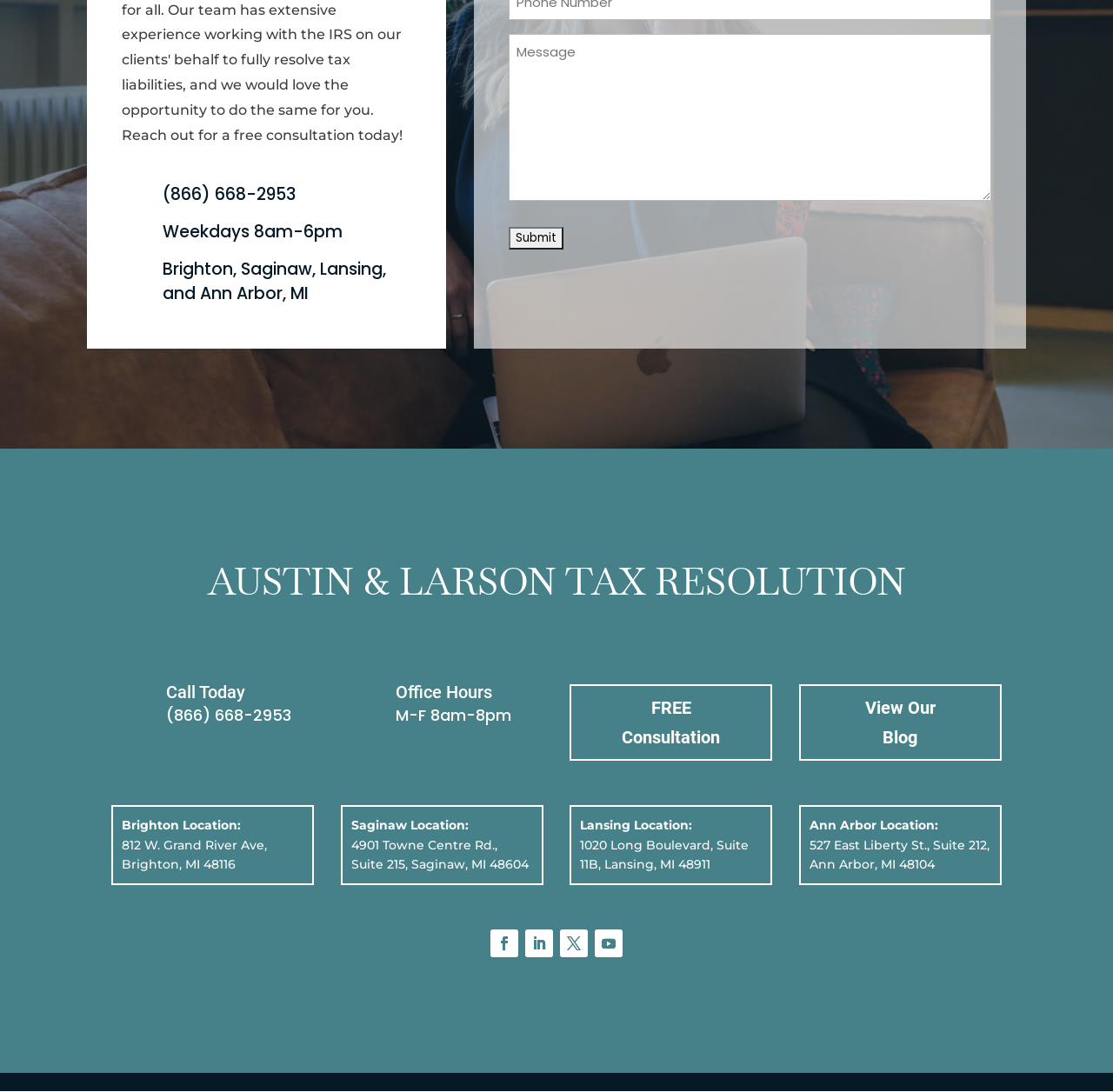Respond with a single word or phrase to the following question: How many social media links are present on the webpage?

4